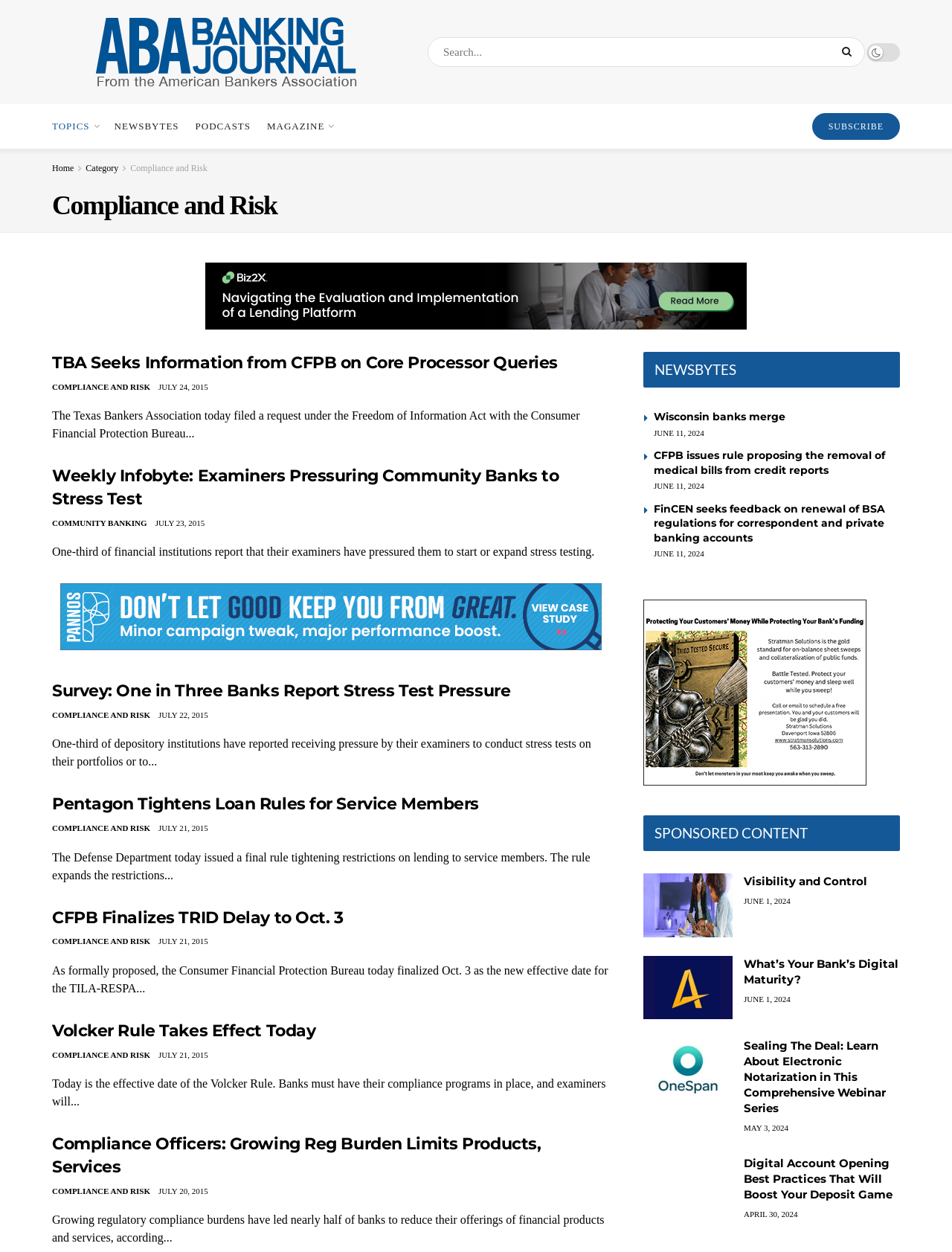What is the date of the article 'Compliance Officers: Growing Reg Burden Limits Products, Services'?
Based on the image, give a one-word or short phrase answer.

JULY 20, 2015